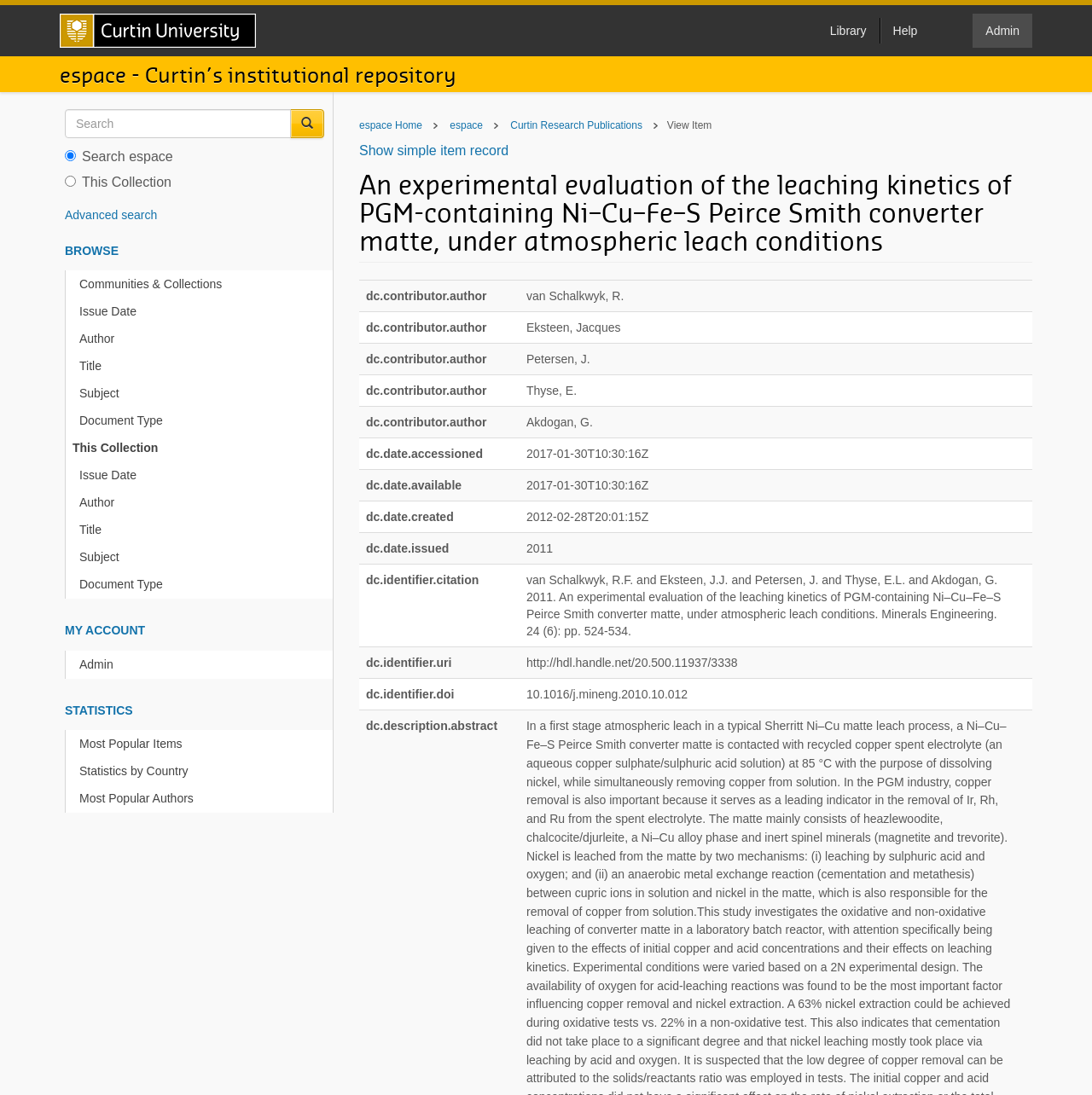Carefully observe the image and respond to the question with a detailed answer:
What is the date the item was accessed?

The date the item was accessed can be found in the grid cell on the webpage, which is '2017-01-30T10:30:16Z'.